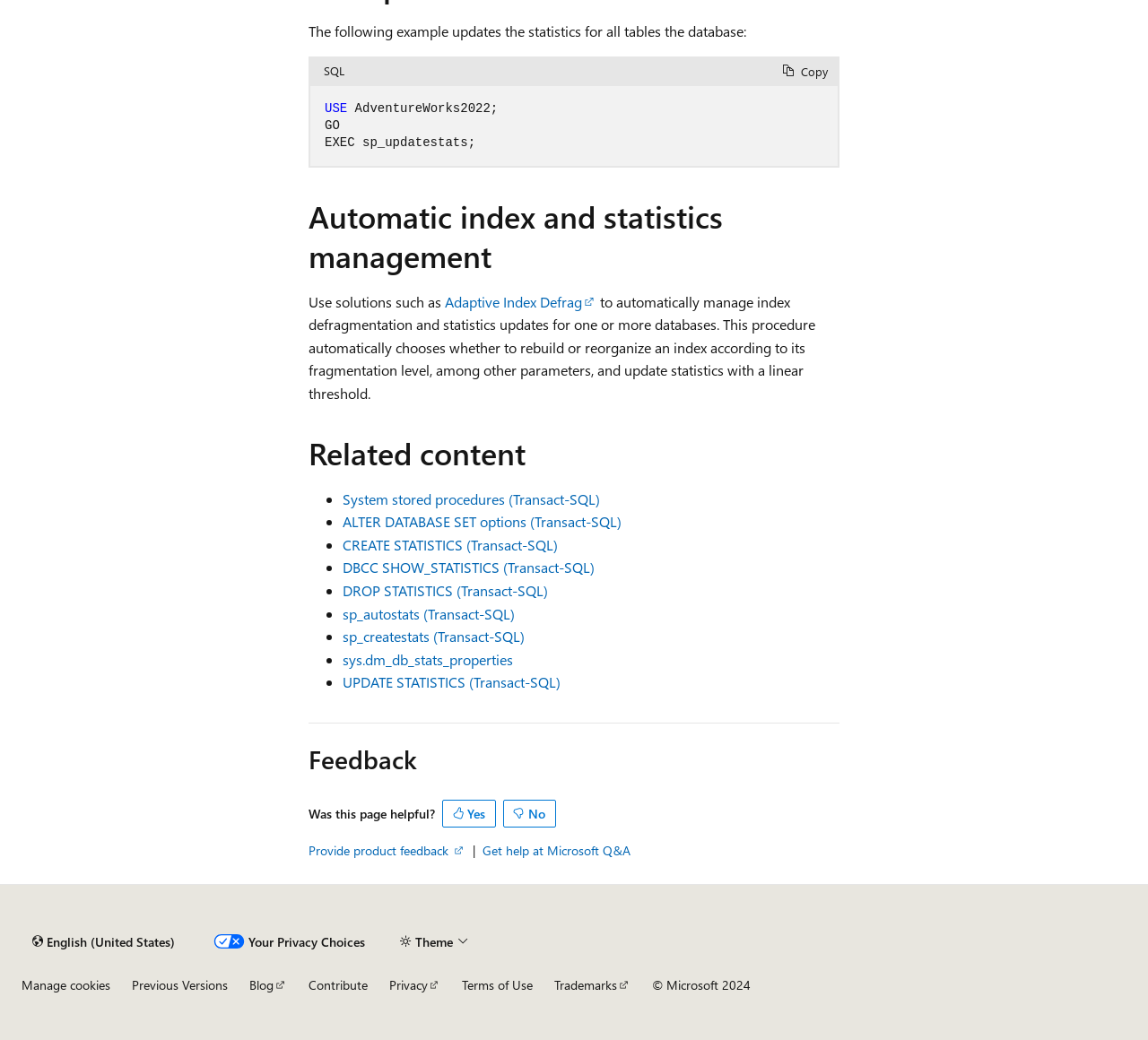Locate the bounding box coordinates of the area that needs to be clicked to fulfill the following instruction: "Get help at Microsoft Q&A". The coordinates should be in the format of four float numbers between 0 and 1, namely [left, top, right, bottom].

[0.42, 0.807, 0.549, 0.829]